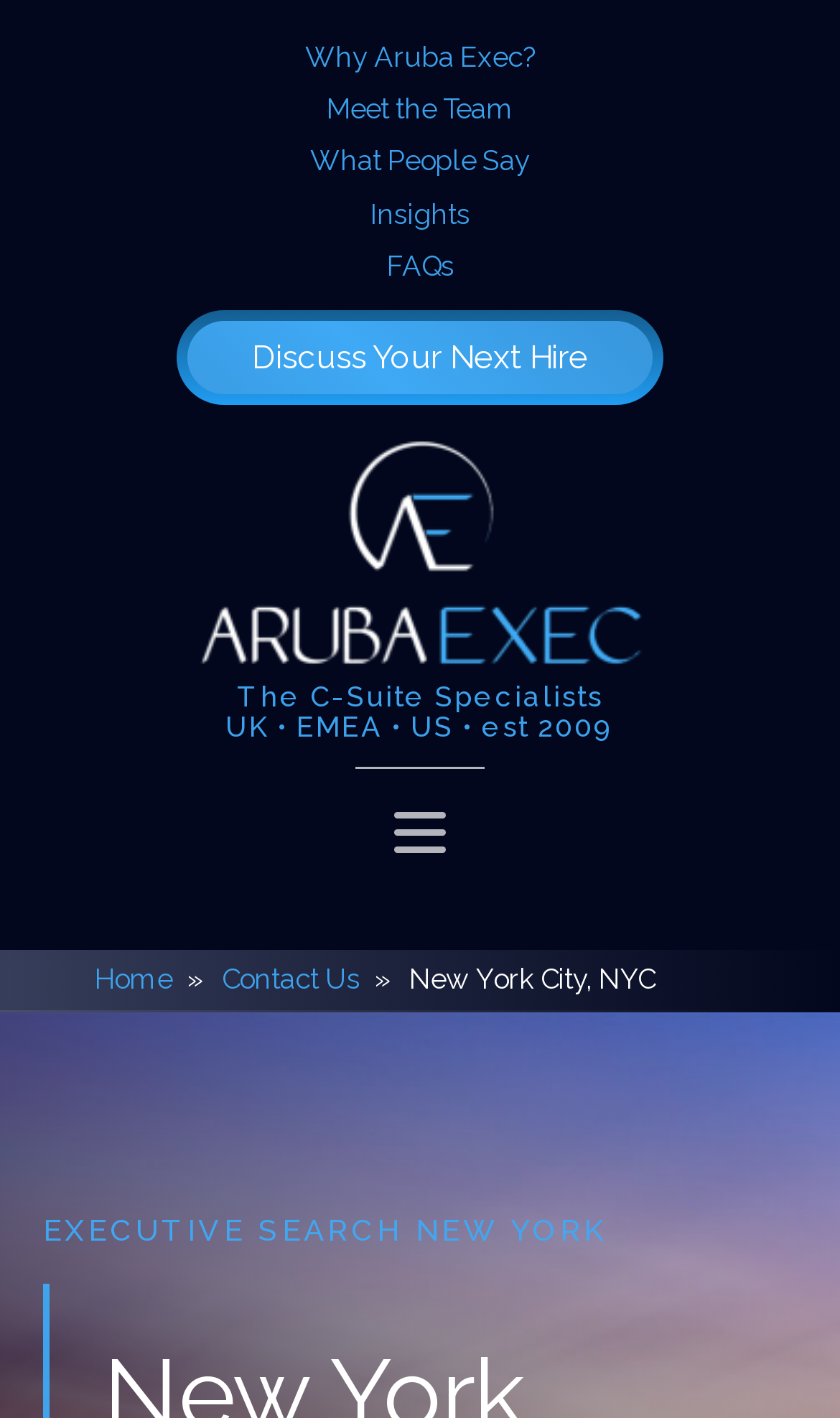Find the bounding box coordinates of the element to click in order to complete this instruction: "Browse Audio and Video". The bounding box coordinates must be four float numbers between 0 and 1, denoted as [left, top, right, bottom].

None